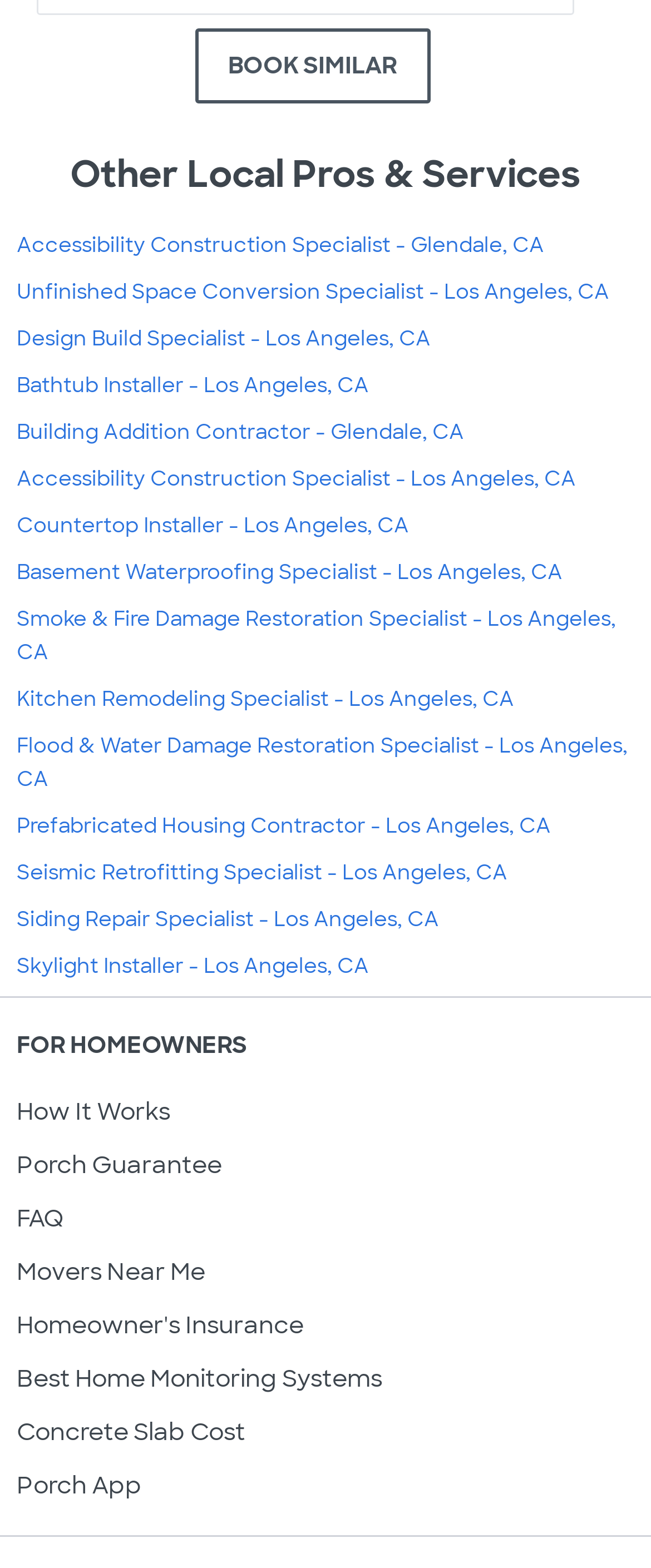Please determine the bounding box coordinates of the element to click on in order to accomplish the following task: "Check the 'Porch Guarantee'". Ensure the coordinates are four float numbers ranging from 0 to 1, i.e., [left, top, right, bottom].

[0.026, 0.733, 0.341, 0.752]